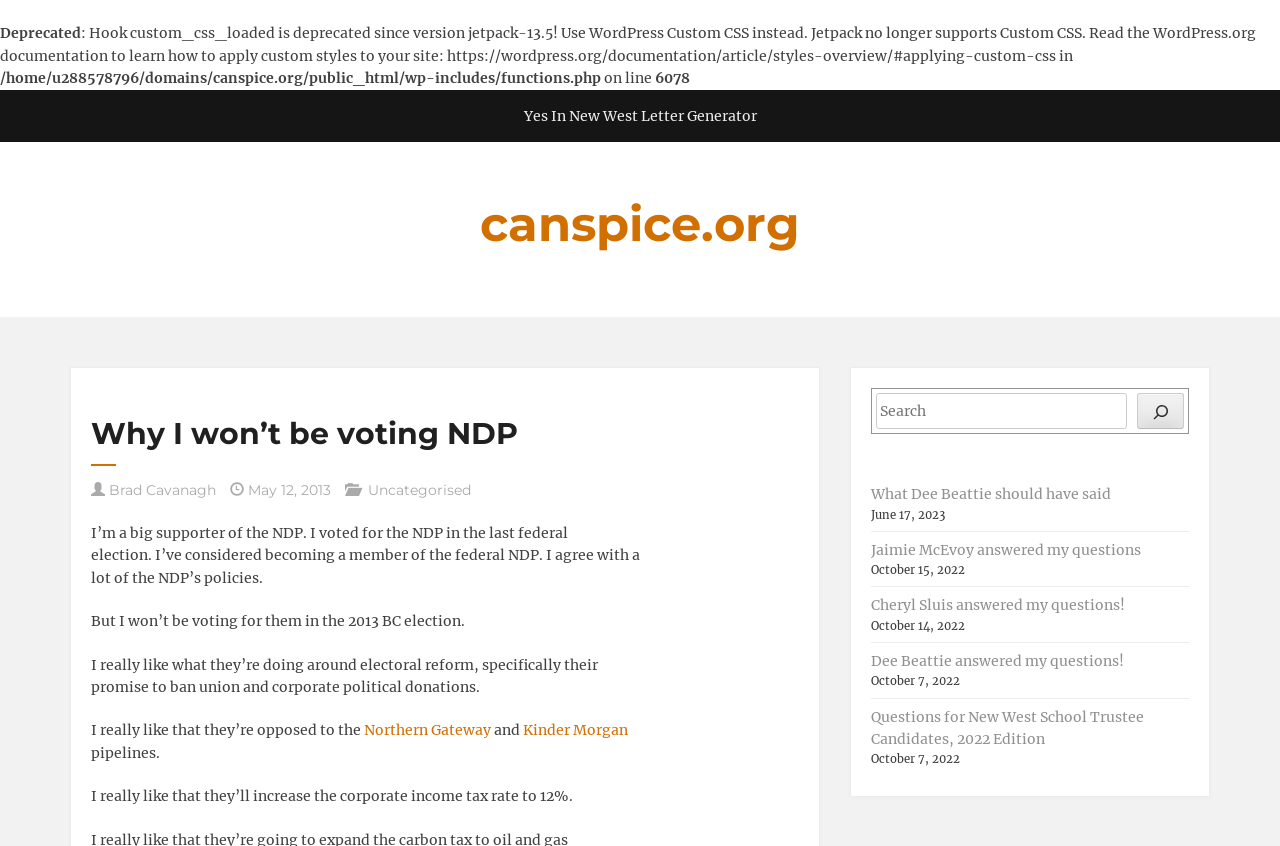Determine the bounding box coordinates of the region I should click to achieve the following instruction: "Check the 'Uncategorised' category". Ensure the bounding box coordinates are four float numbers between 0 and 1, i.e., [left, top, right, bottom].

[0.288, 0.568, 0.368, 0.589]